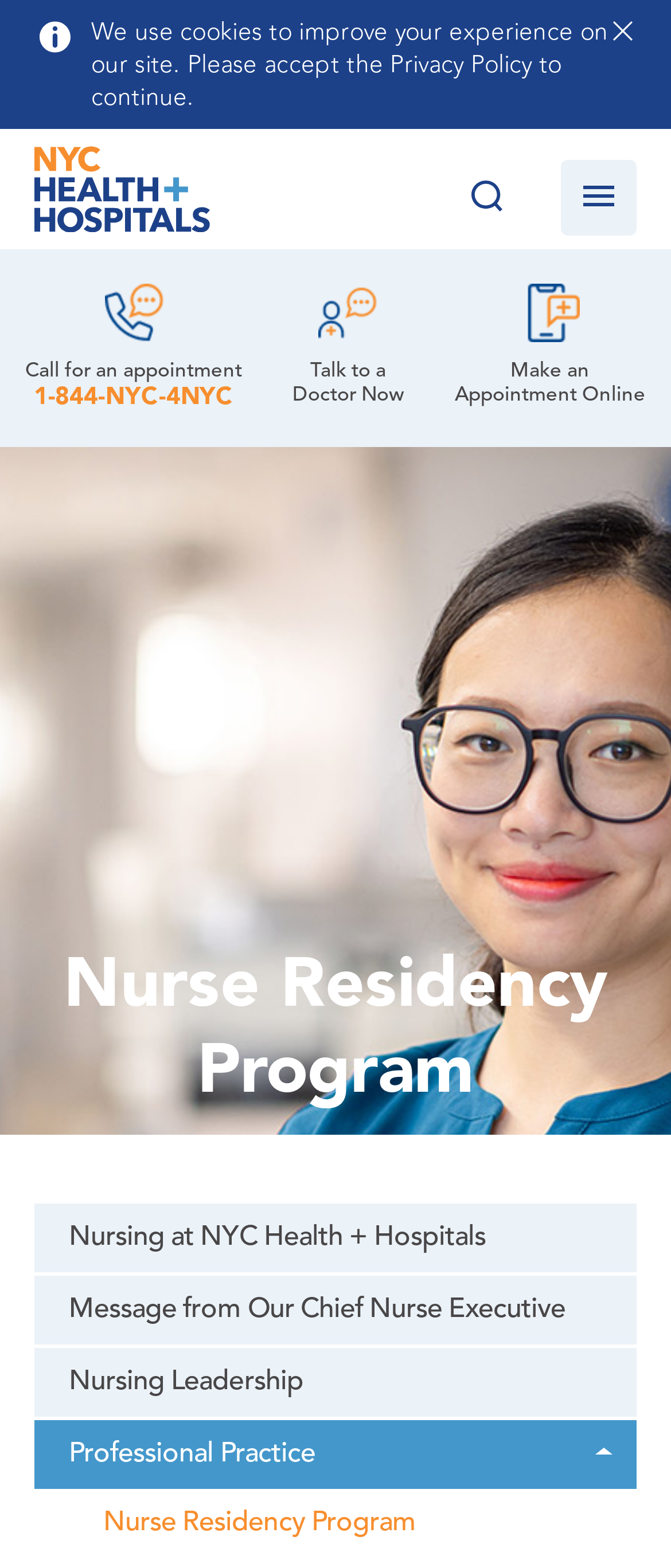Please locate the clickable area by providing the bounding box coordinates to follow this instruction: "Talk to a Doctor Now".

[0.436, 0.181, 0.602, 0.26]